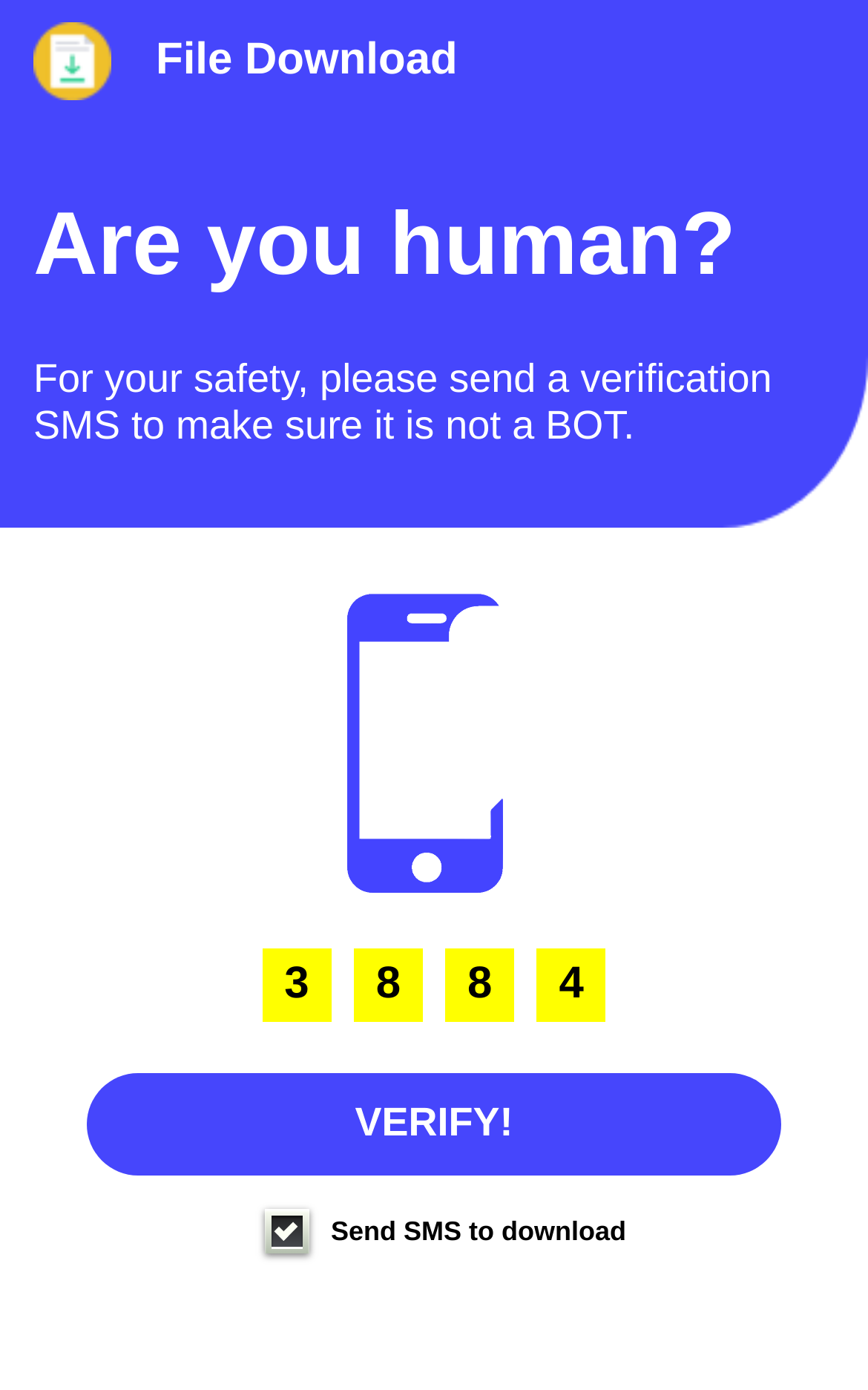Please specify the bounding box coordinates in the format (top-left x, top-left y, bottom-right x, bottom-right y), with all values as floating point numbers between 0 and 1. Identify the bounding box of the UI element described by: VERIFY!

[0.1, 0.772, 0.9, 0.846]